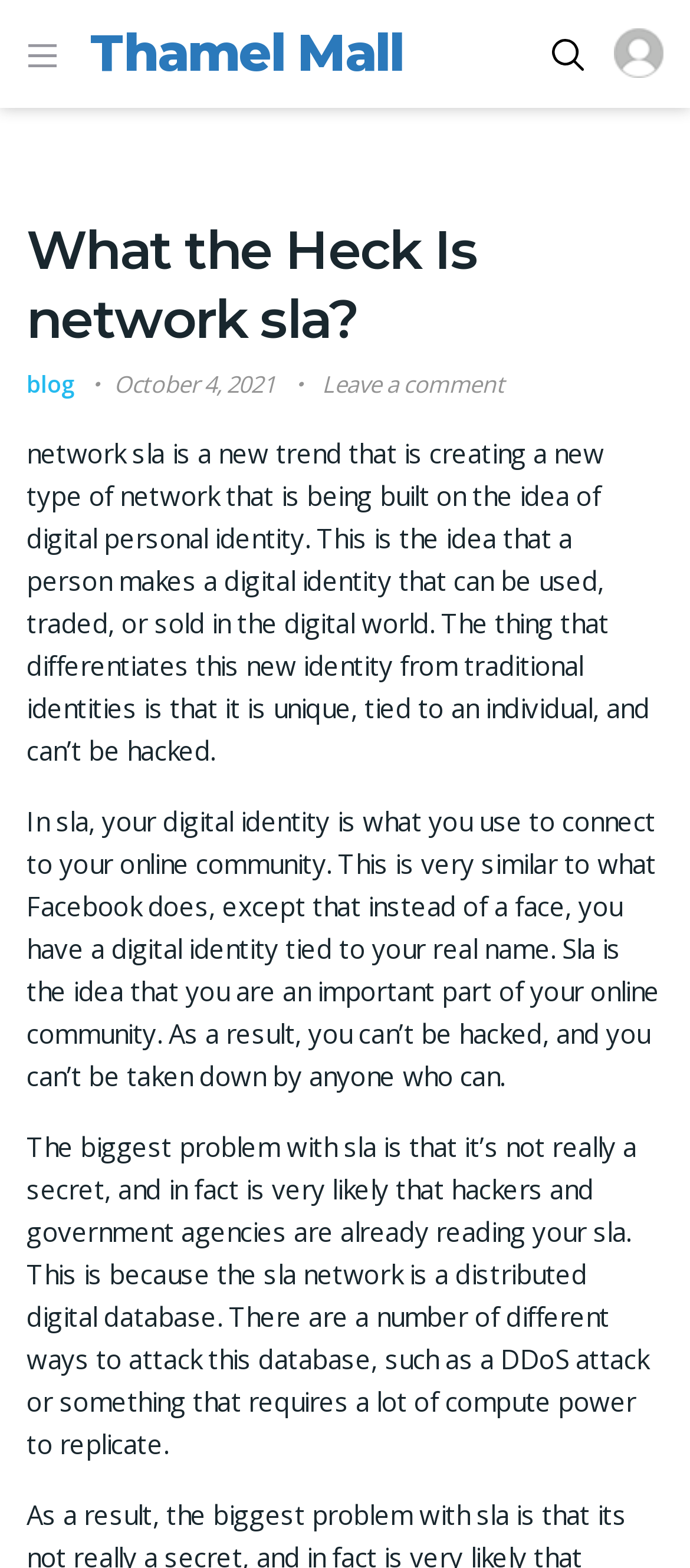Respond with a single word or phrase to the following question: What type of attack can be used on SLA?

DDoS attack